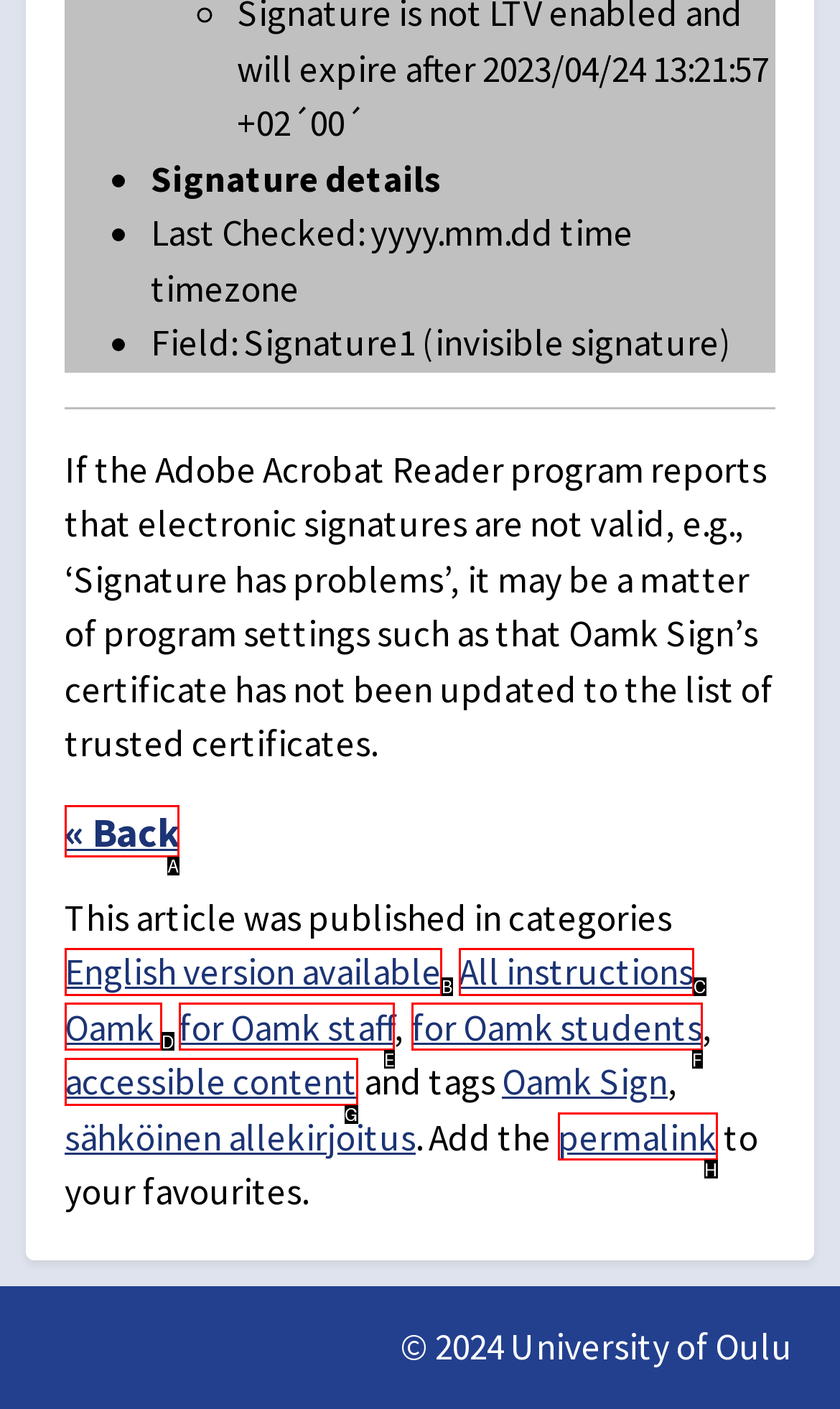Based on the description: accessible content, find the HTML element that matches it. Provide your answer as the letter of the chosen option.

G